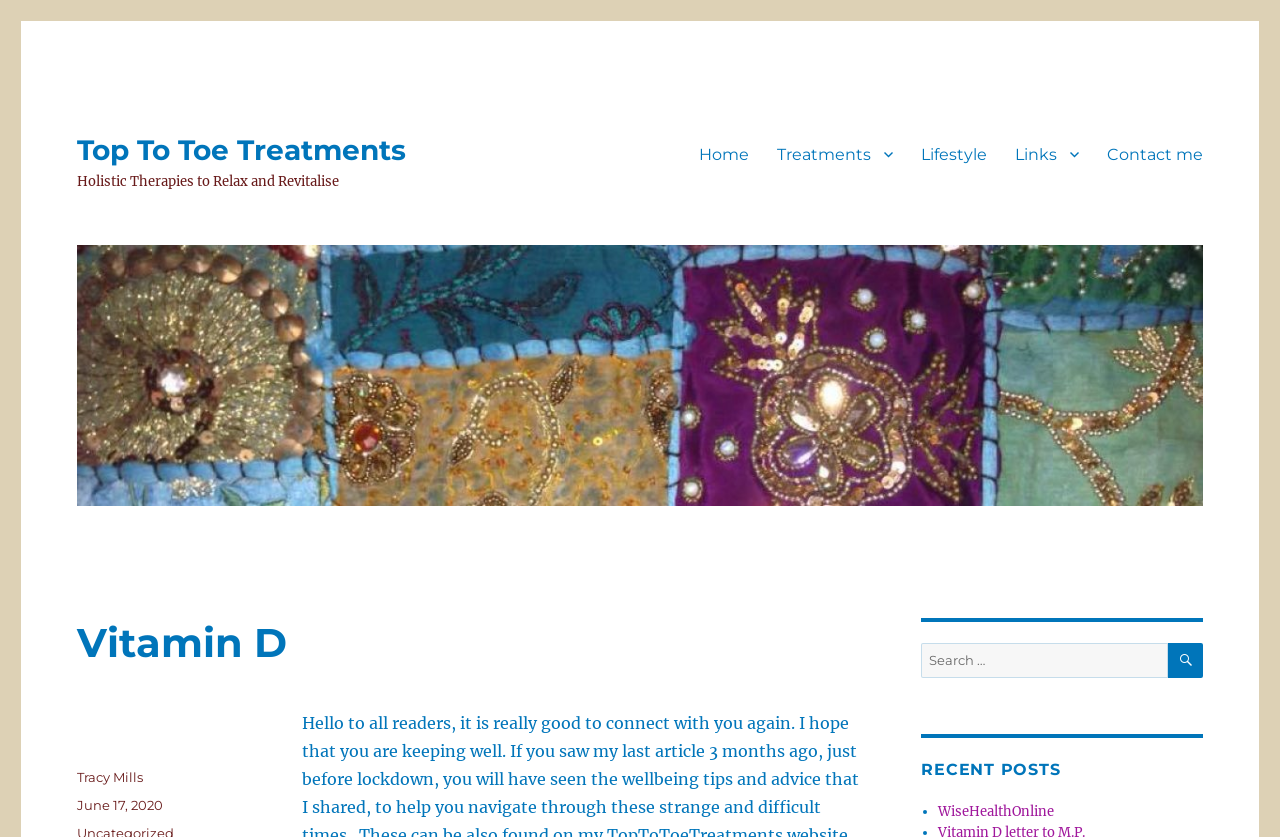What is the text on the search button?
Refer to the image and give a detailed response to the question.

I found the text on the search button by looking at the search section of the webpage, where it has a button with the text 'SEARCH'.